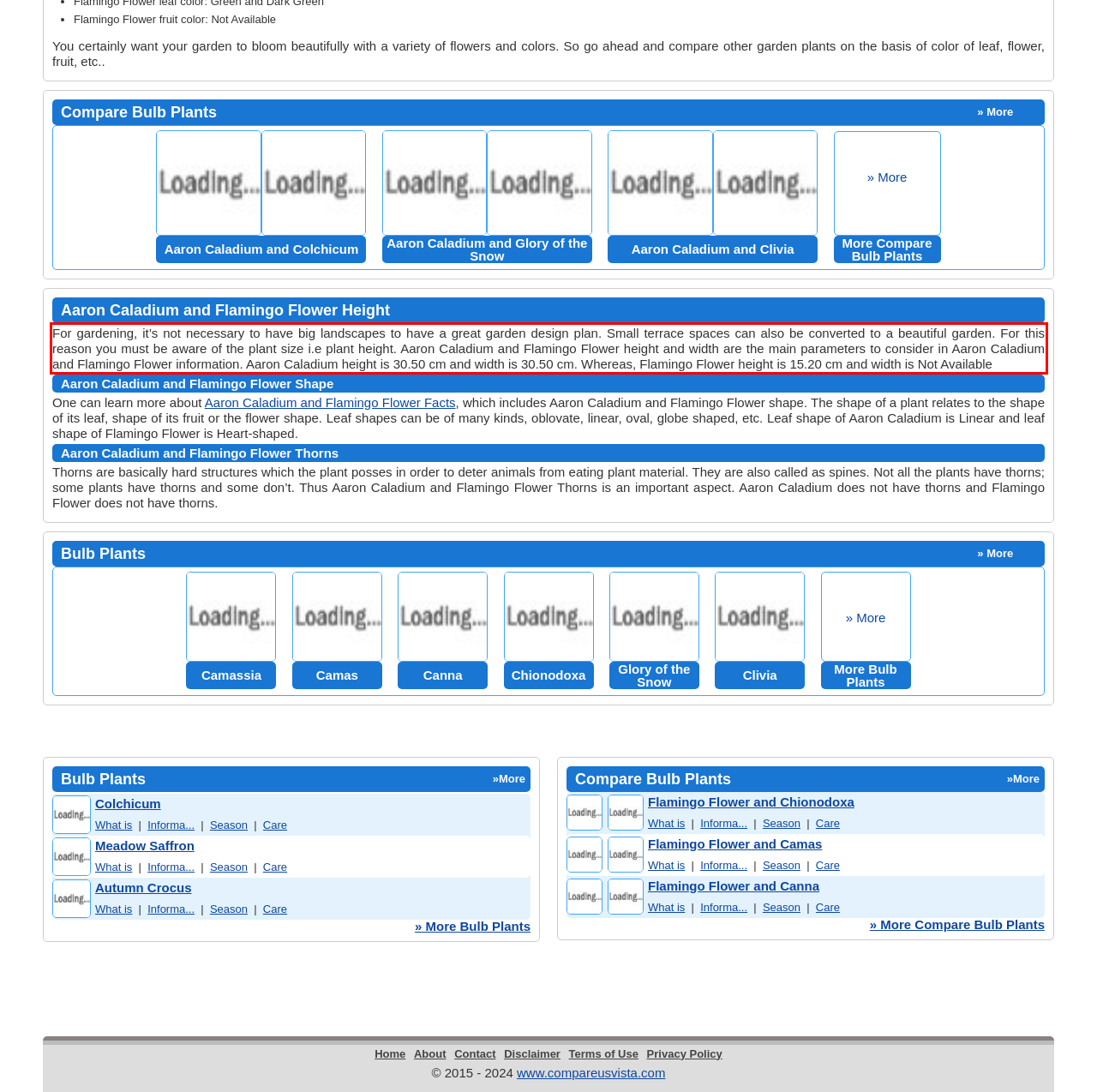You are presented with a webpage screenshot featuring a red bounding box. Perform OCR on the text inside the red bounding box and extract the content.

For gardening, it’s not necessary to have big landscapes to have a great garden design plan. Small terrace spaces can also be converted to a beautiful garden. For this reason you must be aware of the plant size i.e plant height. Aaron Caladium and Flamingo Flower height and width are the main parameters to consider in Aaron Caladium and Flamingo Flower information. Aaron Caladium height is 30.50 cm and width is 30.50 cm. Whereas, Flamingo Flower height is 15.20 cm and width is Not Available